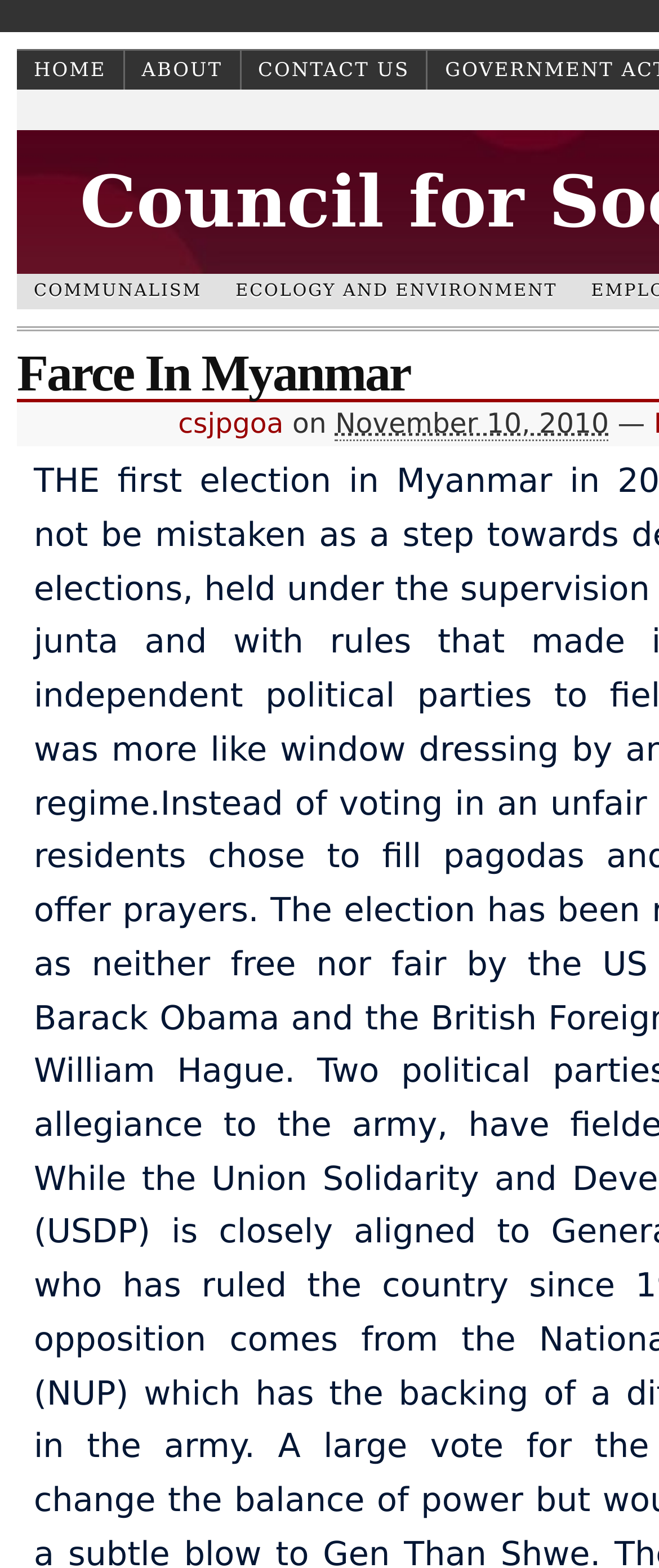How many columns of links are there?
Using the image, answer in one word or phrase.

2